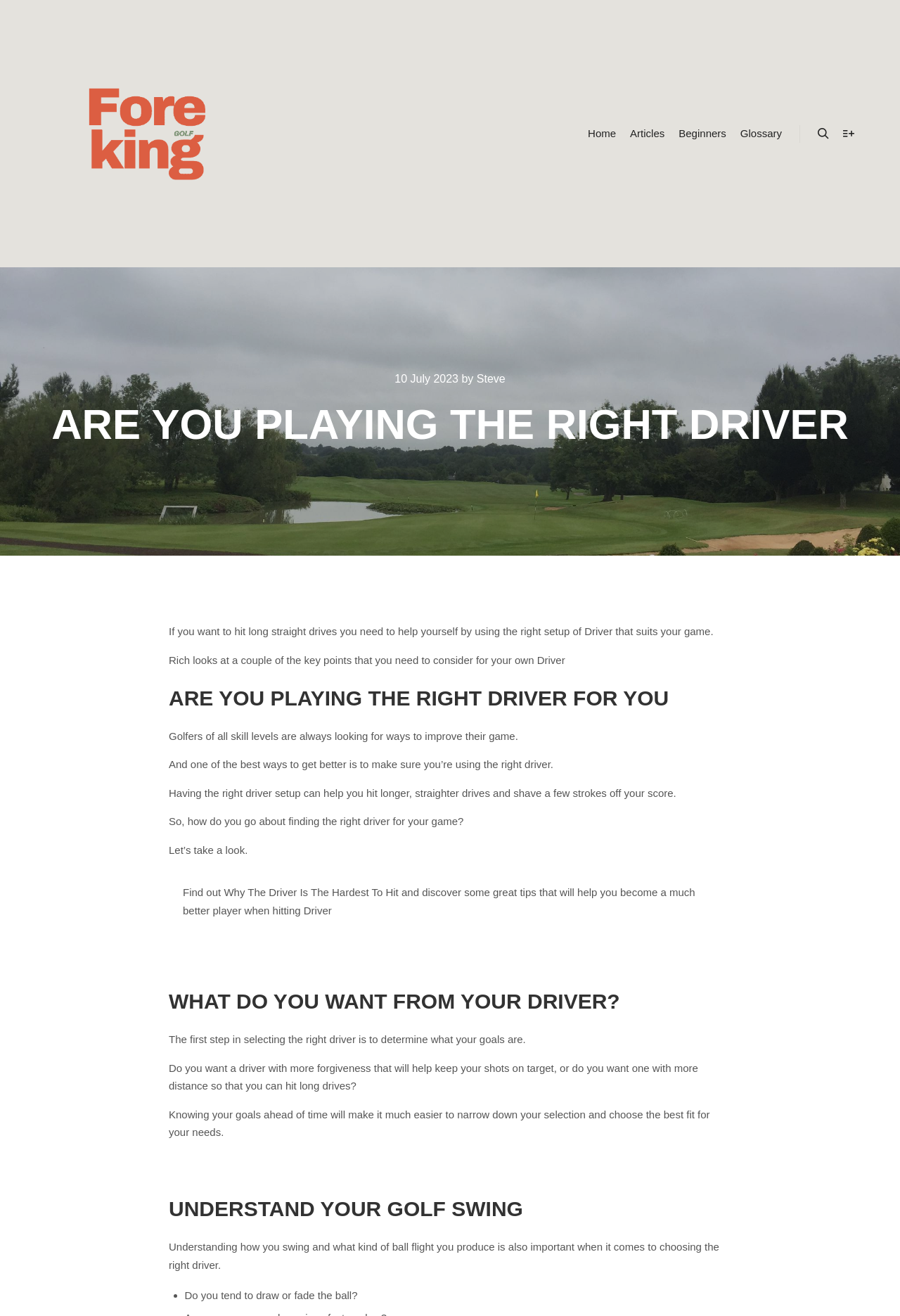Pinpoint the bounding box coordinates of the element you need to click to execute the following instruction: "Read the article by Steve". The bounding box should be represented by four float numbers between 0 and 1, in the format [left, top, right, bottom].

[0.53, 0.283, 0.561, 0.292]